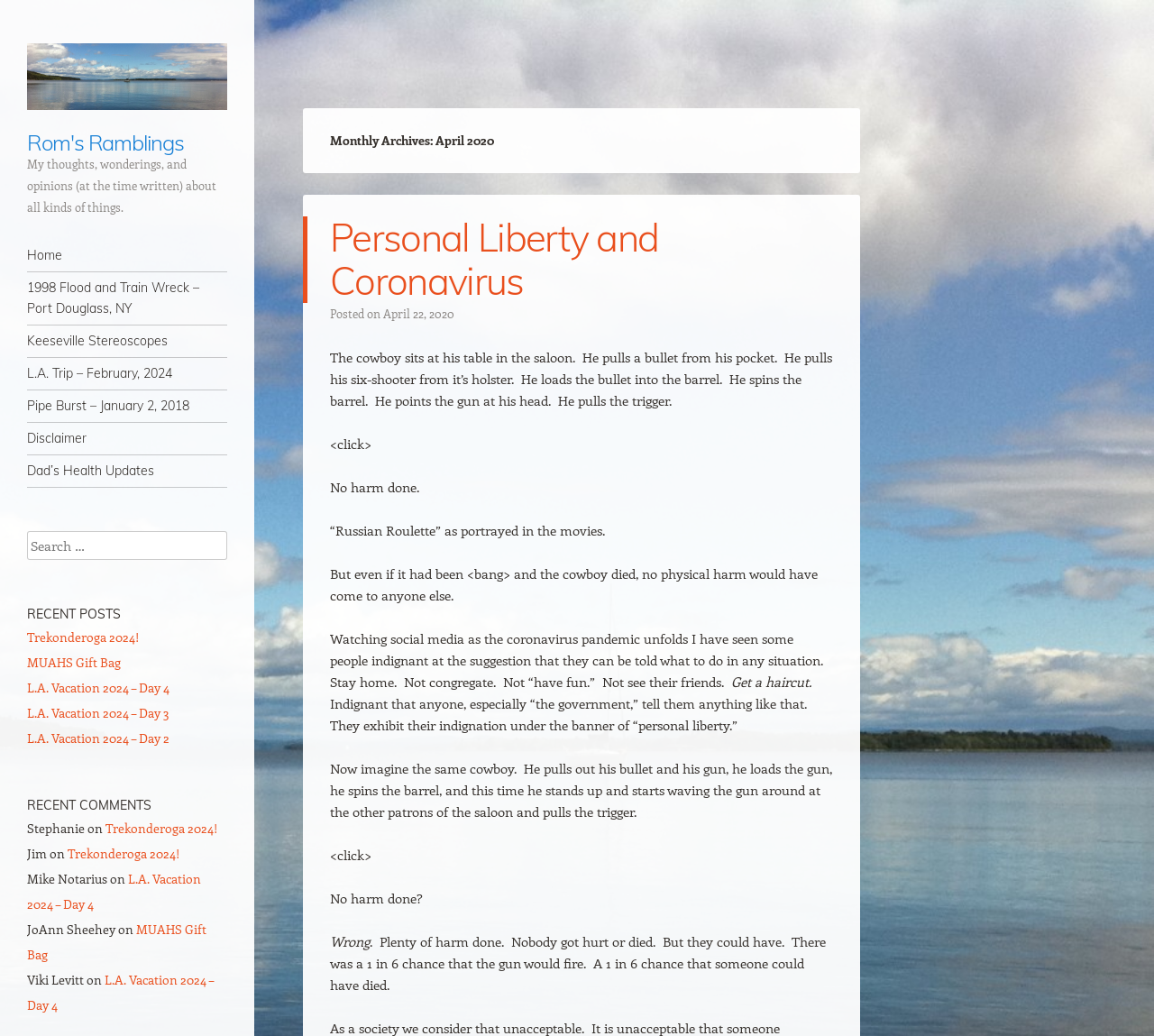Respond concisely with one word or phrase to the following query:
How many recent comments are listed?

4